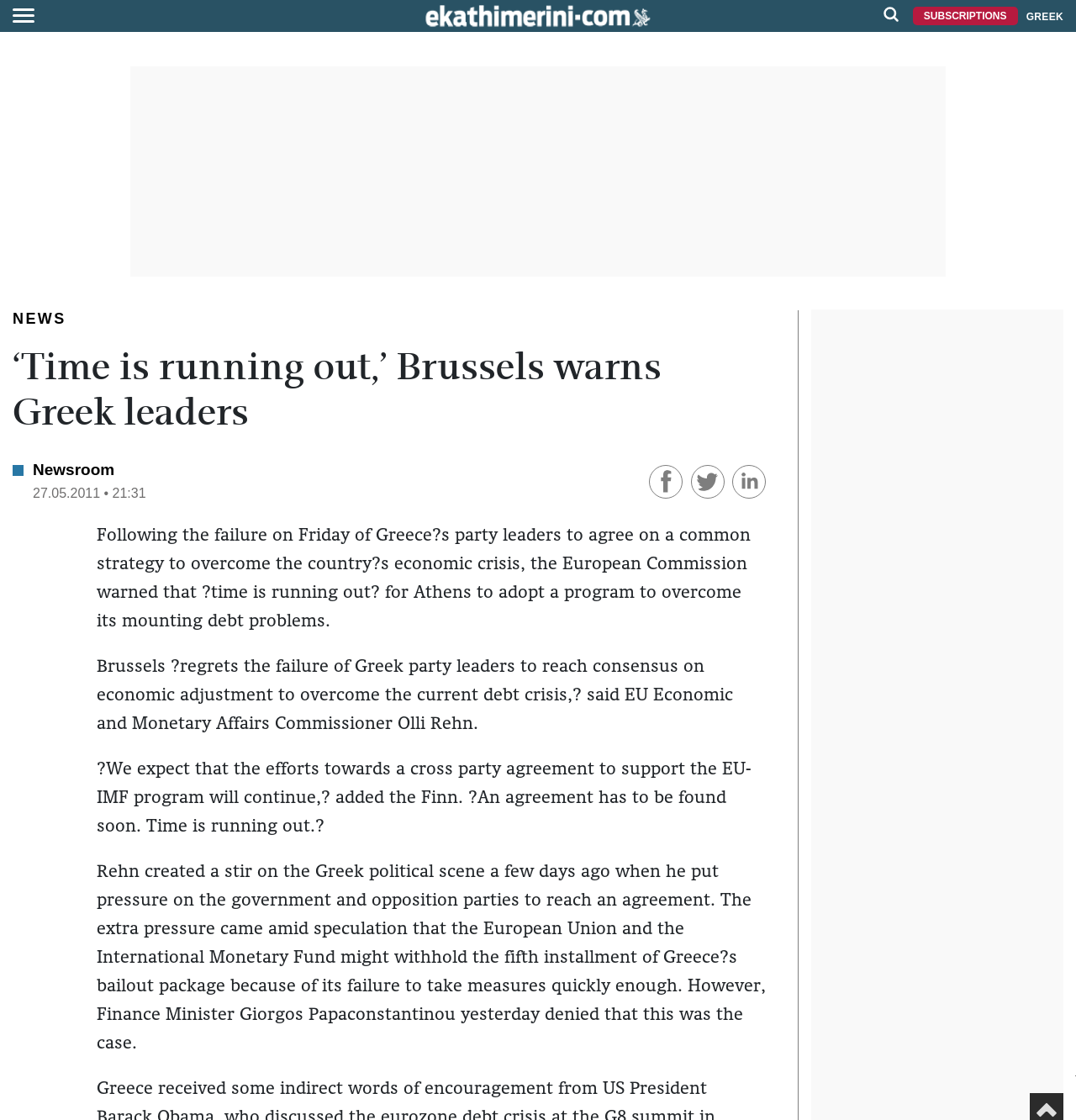Provide a short answer to the following question with just one word or phrase: Who is the EU Economic and Monetary Affairs Commissioner?

Olli Rehn